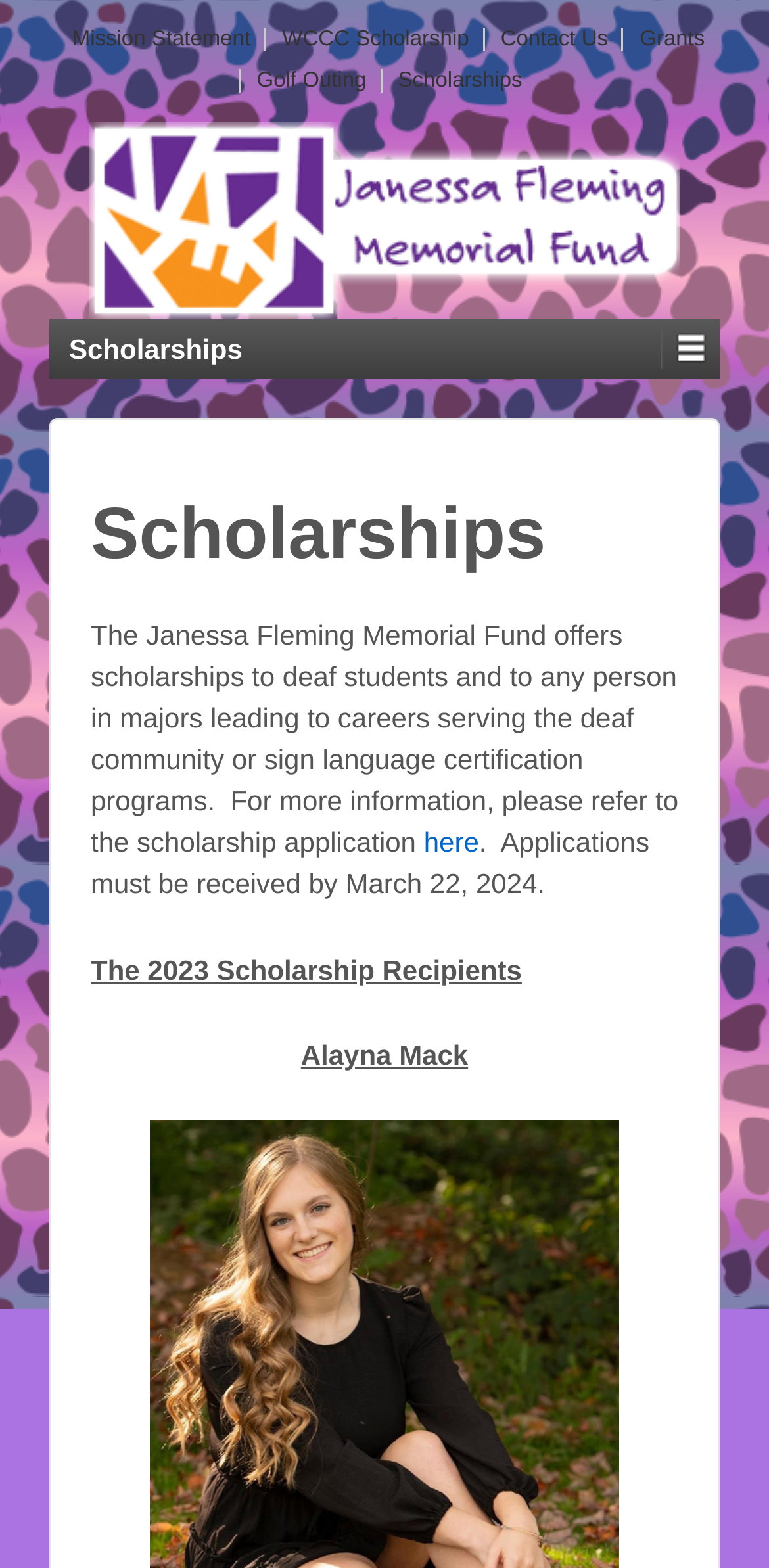Specify the bounding box coordinates of the element's region that should be clicked to achieve the following instruction: "View 'Team Members'". The bounding box coordinates consist of four float numbers between 0 and 1, in the format [left, top, right, bottom].

None